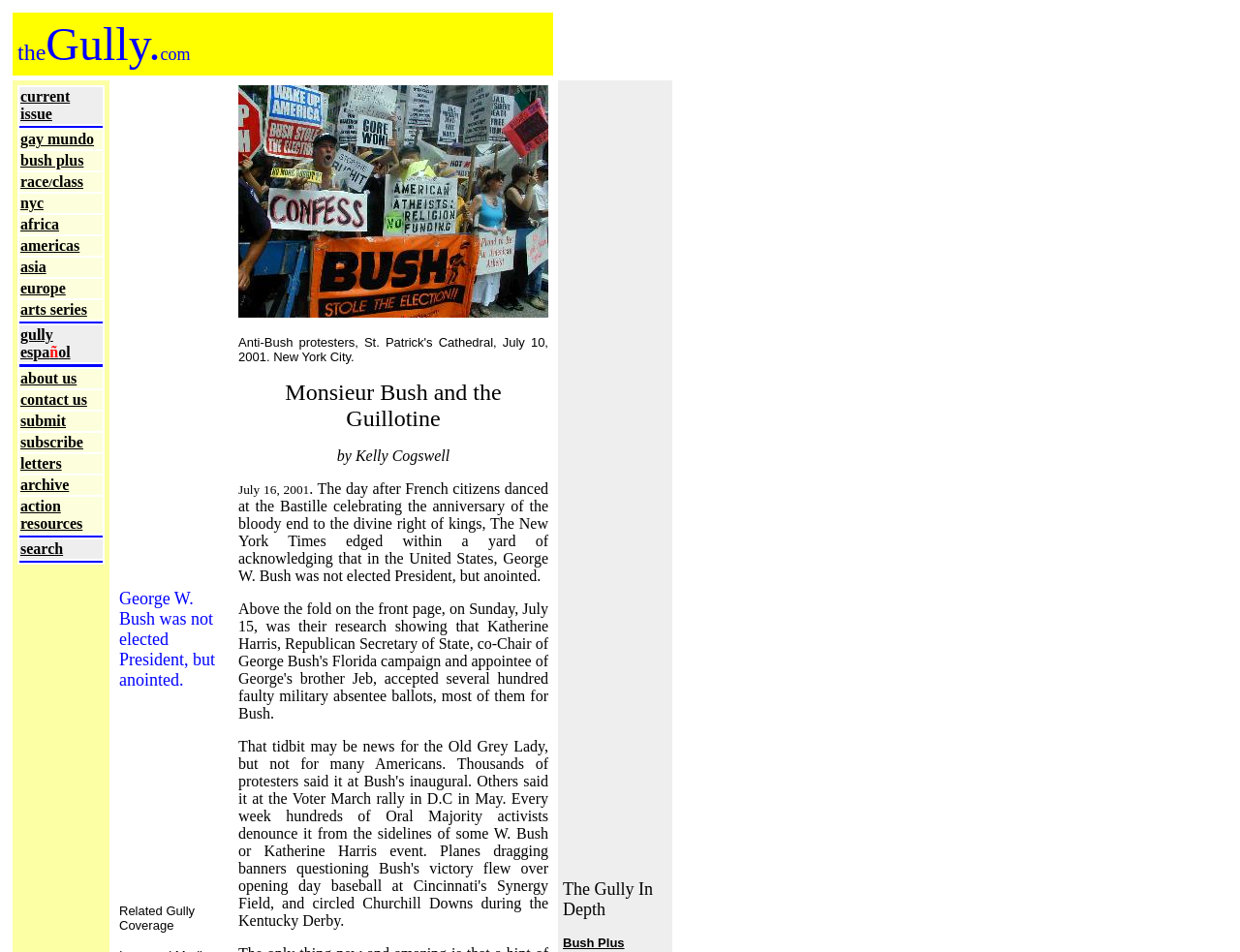Find the bounding box coordinates of the area that needs to be clicked in order to achieve the following instruction: "submit". The coordinates should be specified as four float numbers between 0 and 1, i.e., [left, top, right, bottom].

[0.016, 0.433, 0.053, 0.45]